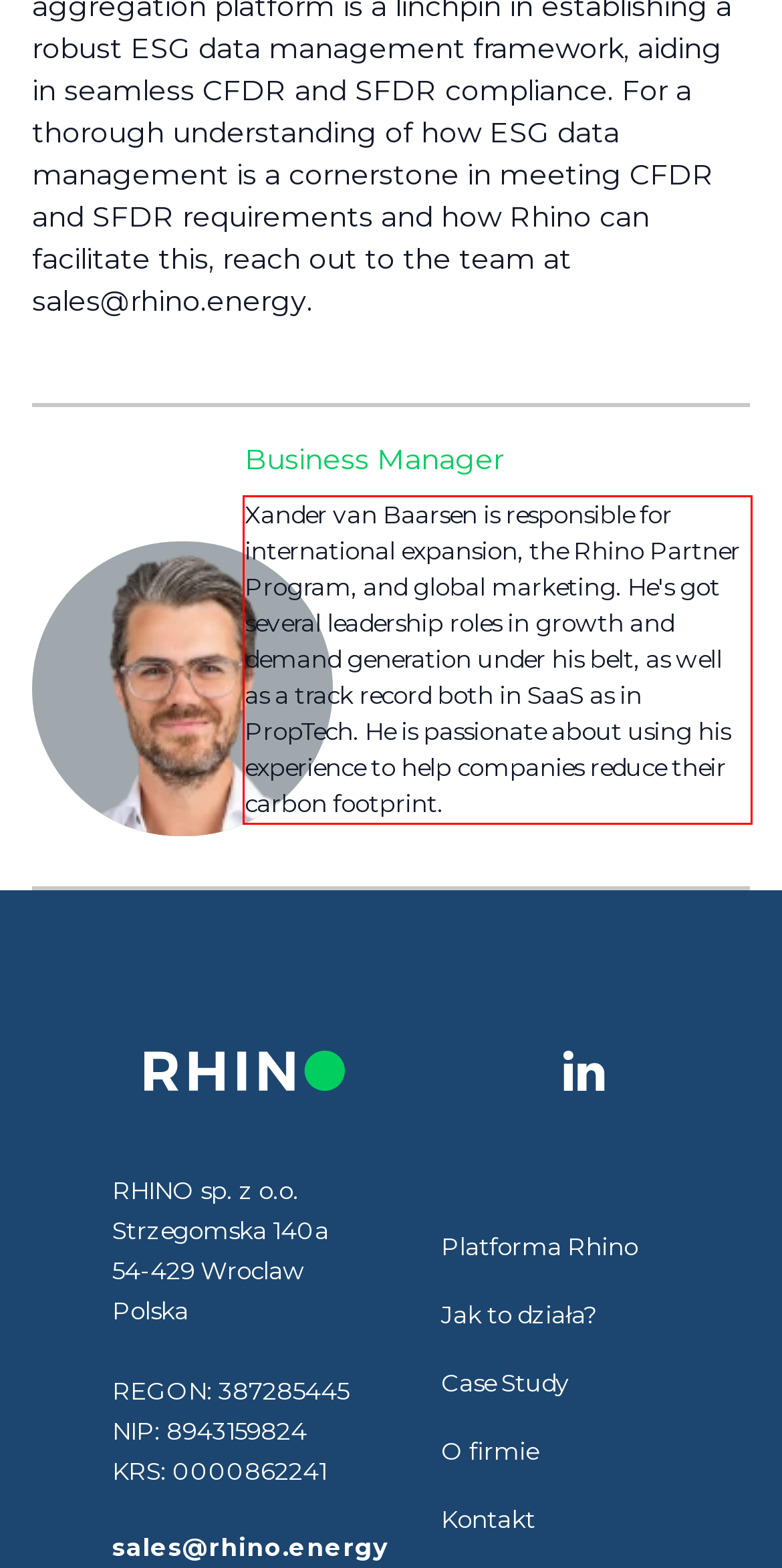Given a screenshot of a webpage, identify the red bounding box and perform OCR to recognize the text within that box.

Xander van Baarsen is responsible for international expansion, the Rhino Partner Program, and global marketing. He's got several leadership roles in growth and demand generation under his belt, as well as a track record both in SaaS as in PropTech. He is passionate about using his experience to help companies reduce their carbon footprint.